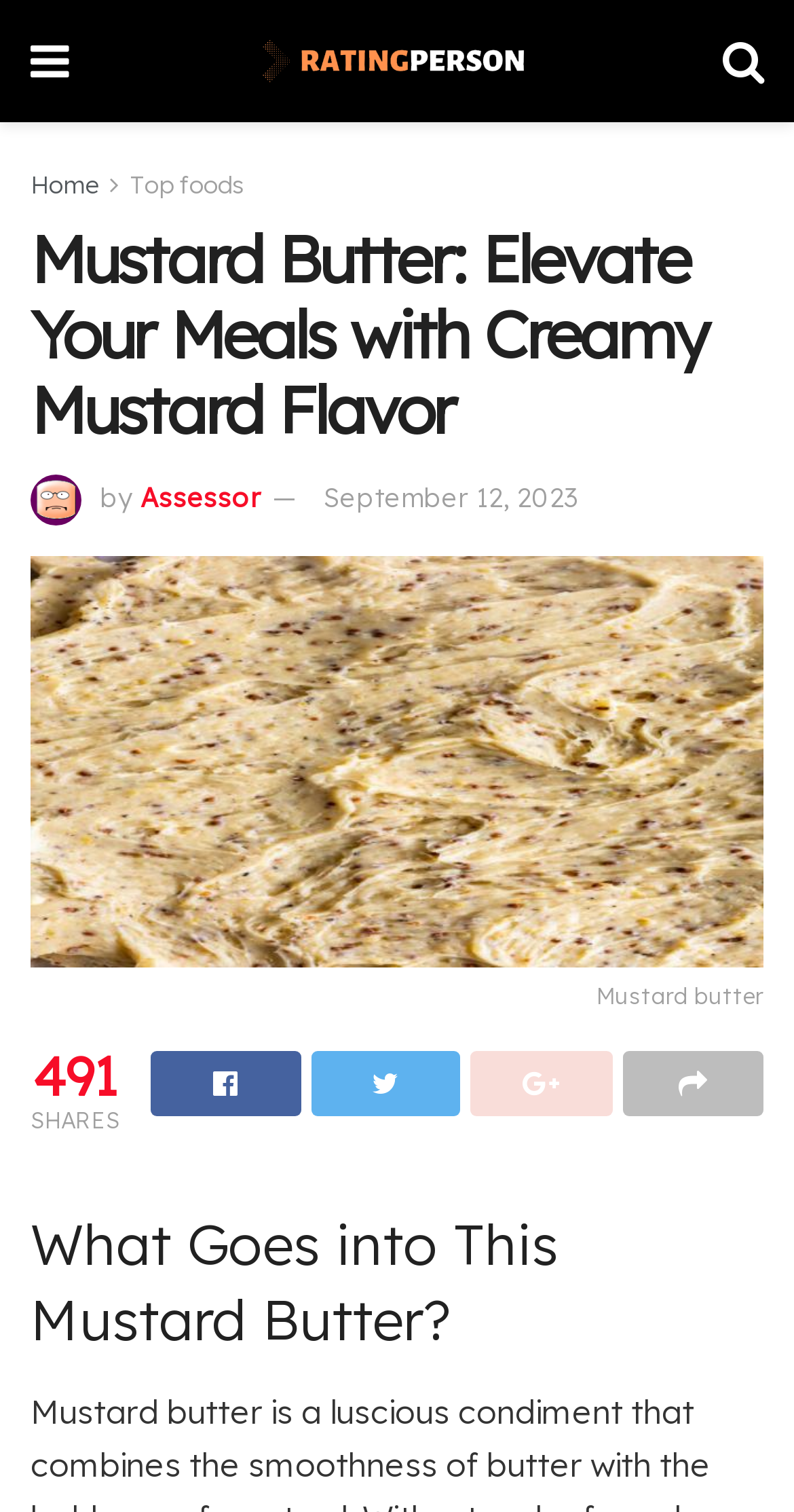Bounding box coordinates are specified in the format (top-left x, top-left y, bottom-right x, bottom-right y). All values are floating point numbers bounded between 0 and 1. Please provide the bounding box coordinate of the region this sentence describes: alt="Ratingperson"

[0.294, 0.013, 0.704, 0.067]